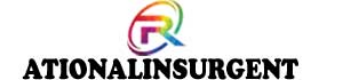Explain in detail what you see in the image.

The image features the logo of "Rationalinsurgent," prominently displaying the name in a bold, black font. The logo incorporates a colorful design that includes an intertwined "R" and a stylized letter "F," rendered in a vibrant rainbow color scheme. This logo serves as a visual identifier for the brand, embodying its dynamic approach to providing global news and insights, particularly in the realms of cryptocurrency and investment. The overall aesthetic conveys a sense of modernity and inclusivity, aligning with the brand's mission to engage a diverse audience interested in current trends and information.